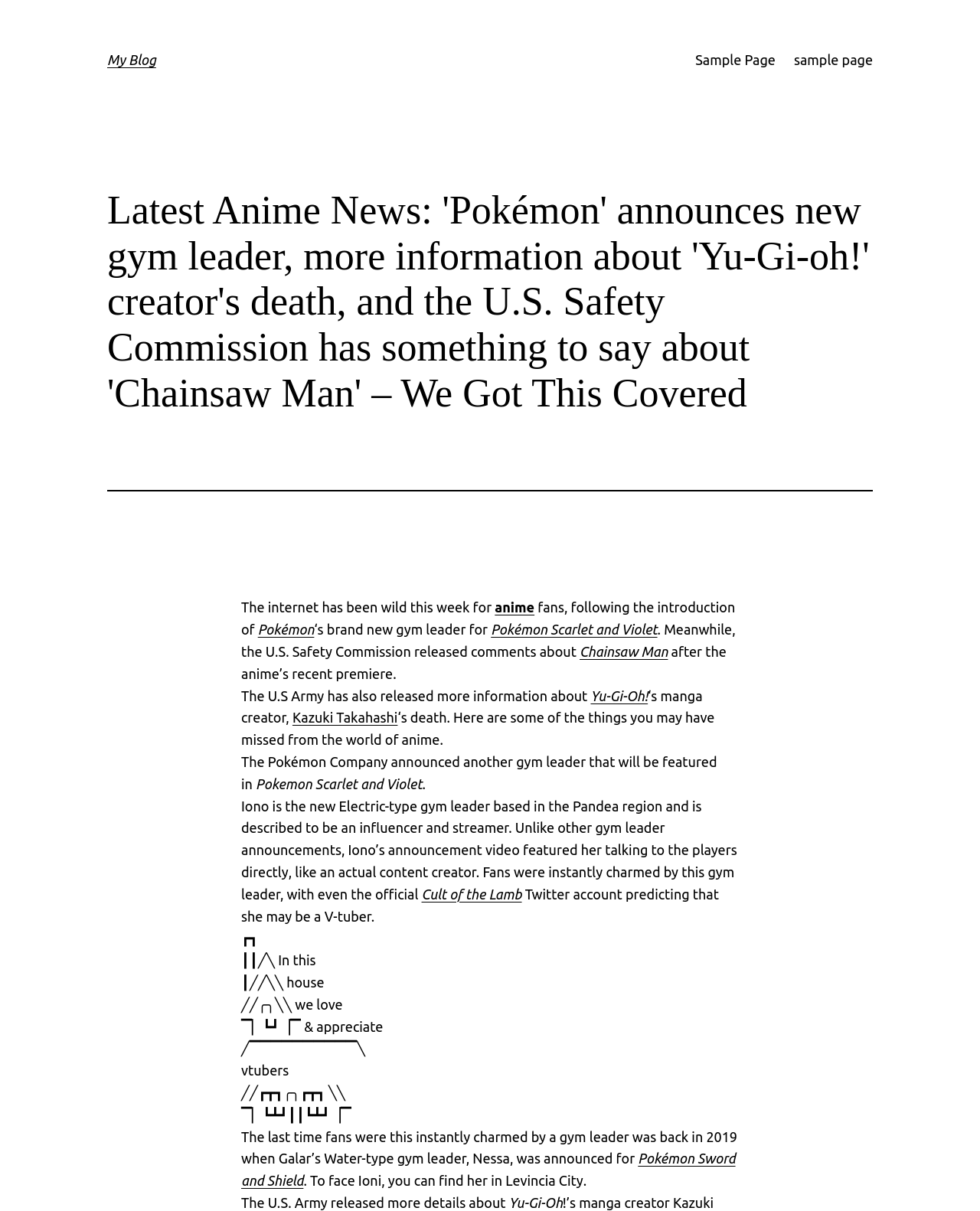Predict the bounding box of the UI element based on this description: "anime".

[0.505, 0.495, 0.545, 0.508]